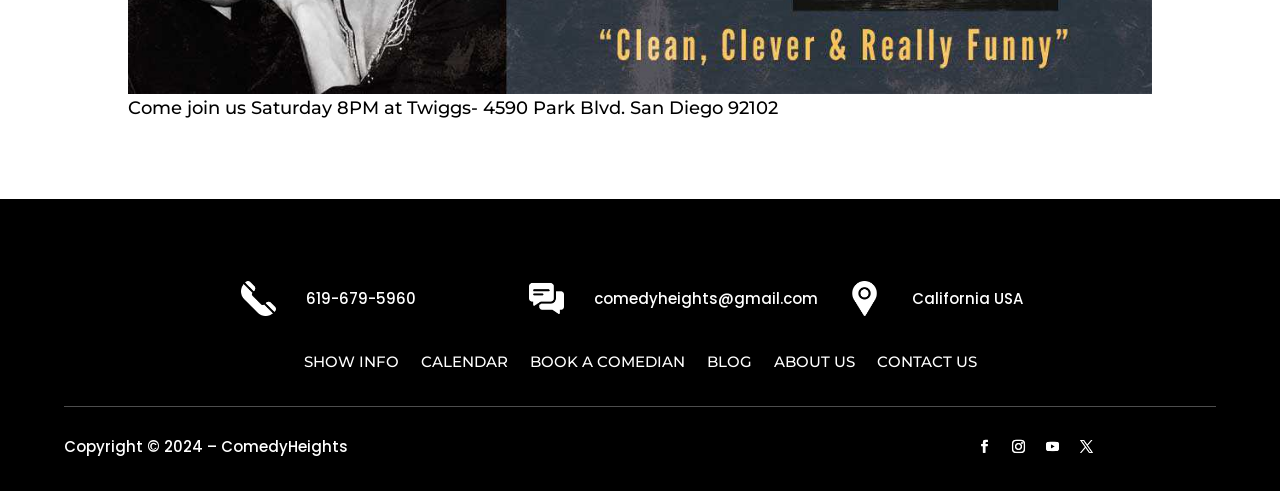Given the description "Follow", provide the bounding box coordinates of the corresponding UI element.

[0.839, 0.885, 0.859, 0.938]